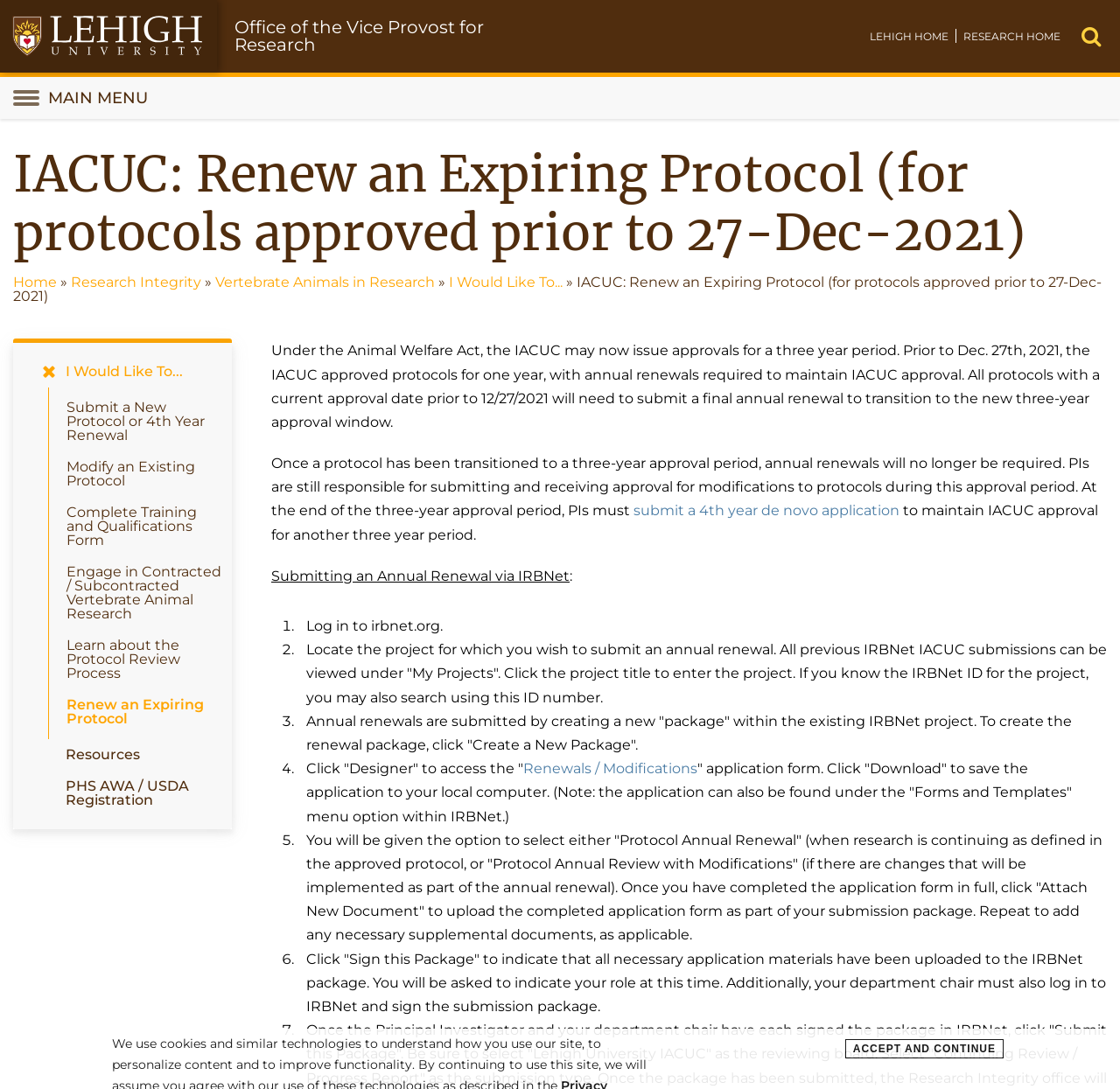Pinpoint the bounding box coordinates of the clickable area necessary to execute the following instruction: "Submit a 4th year de novo application". The coordinates should be given as four float numbers between 0 and 1, namely [left, top, right, bottom].

[0.566, 0.461, 0.803, 0.477]